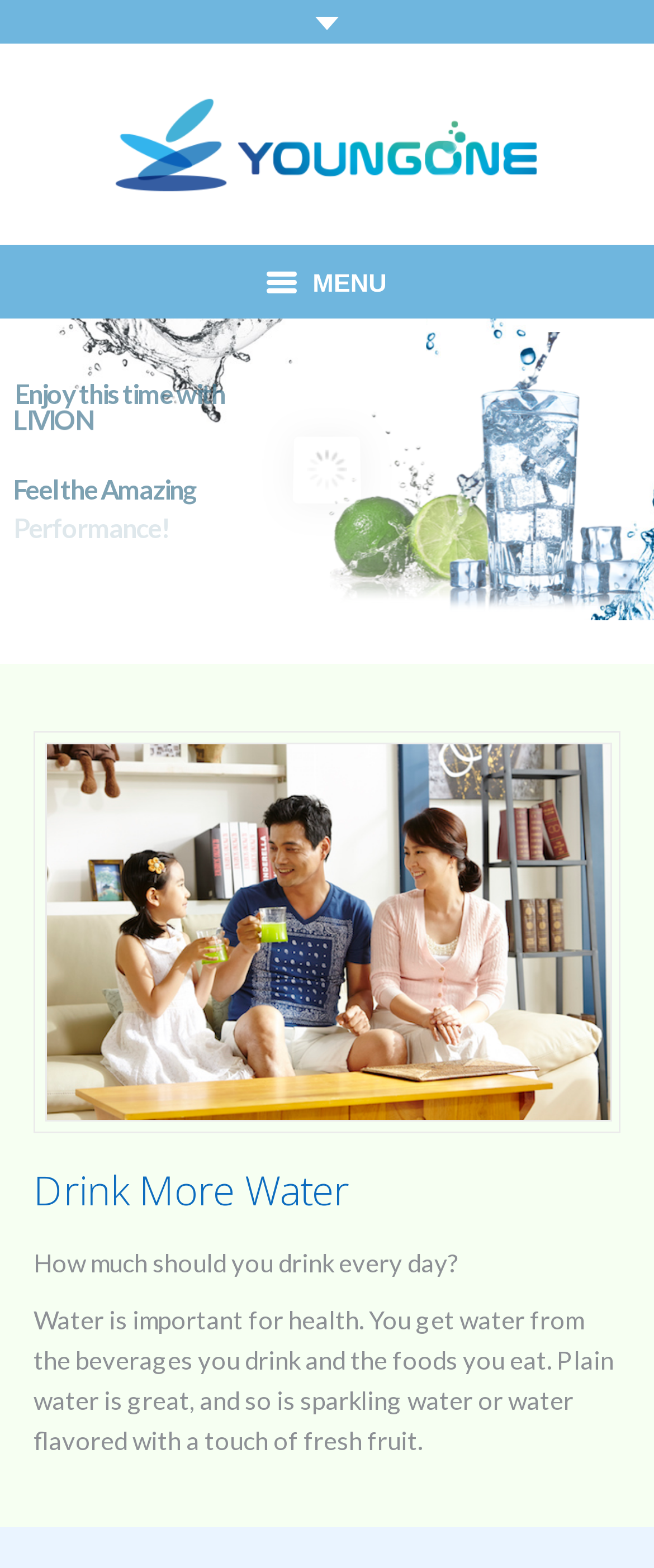How many main menu items are there?
Examine the webpage screenshot and provide an in-depth answer to the question.

The main menu items can be found in the links below the company logo, which are 'MENU', 'YOUNGONE Product', 'Technology', 'Customer Service', and 'Company'. There are 5 main menu items in total.